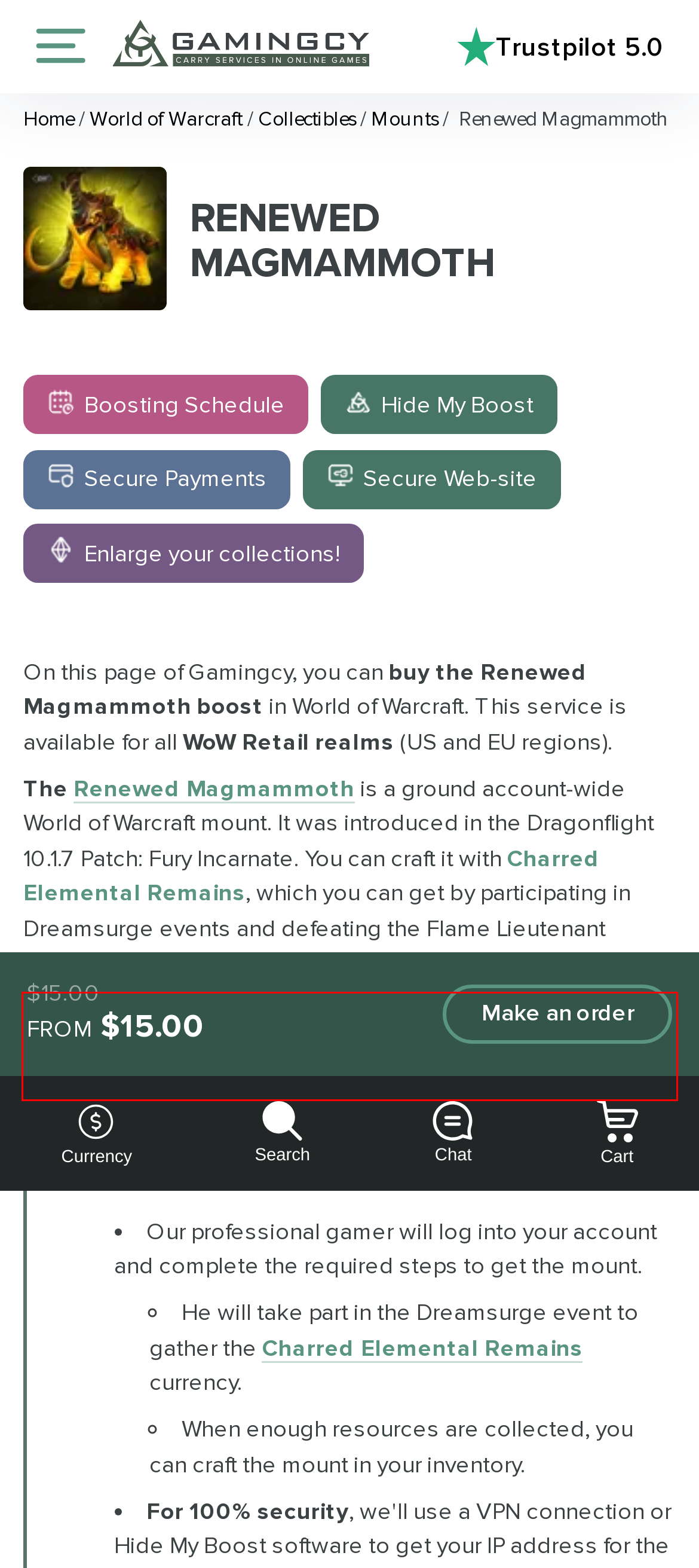You have a webpage screenshot with a red rectangle surrounding a UI element. Extract the text content from within this red bounding box.

This boosting service will help you save a lot of time. Our expert gamer will do everything required turn-key and get the Renewed Magmammoth to your collection!